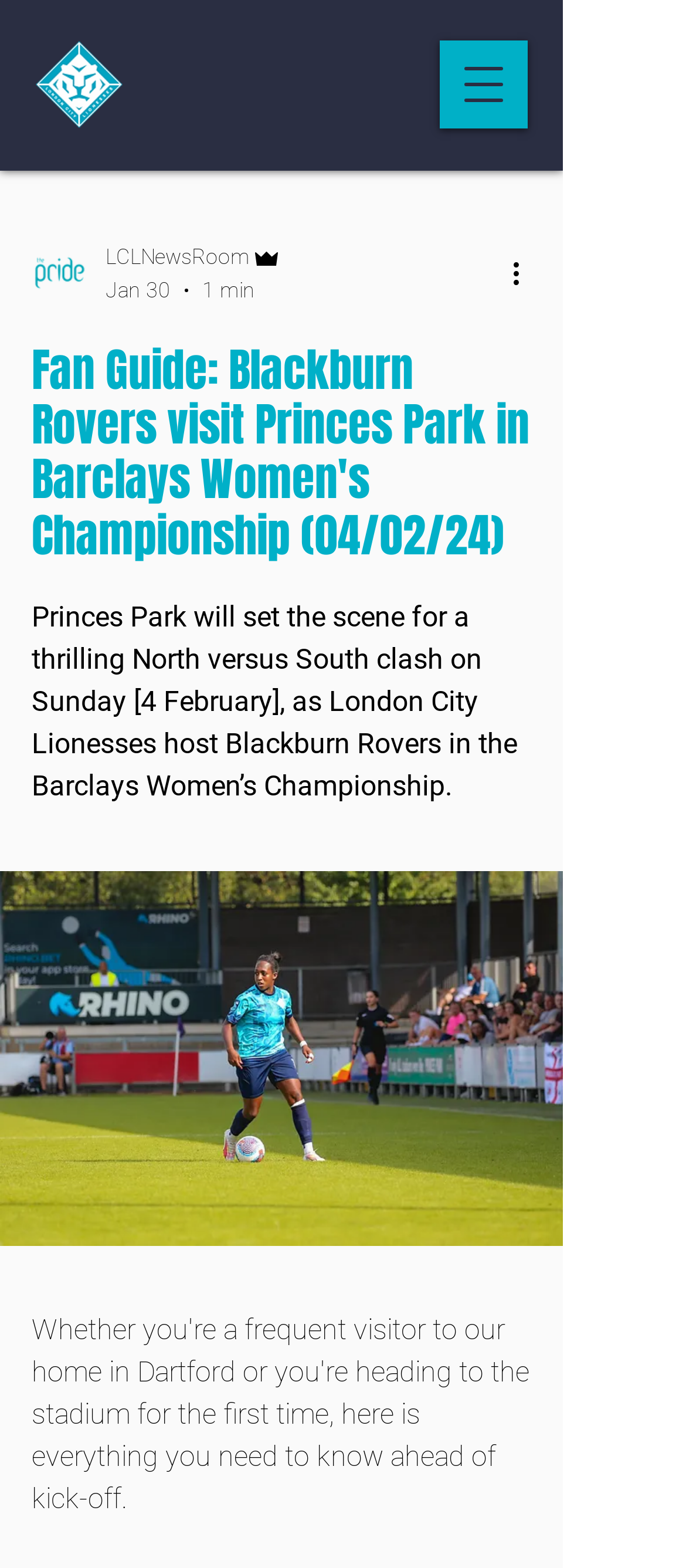Please answer the following question using a single word or phrase: 
What is the name of the team hosting Blackburn Rovers?

London City Lionesses